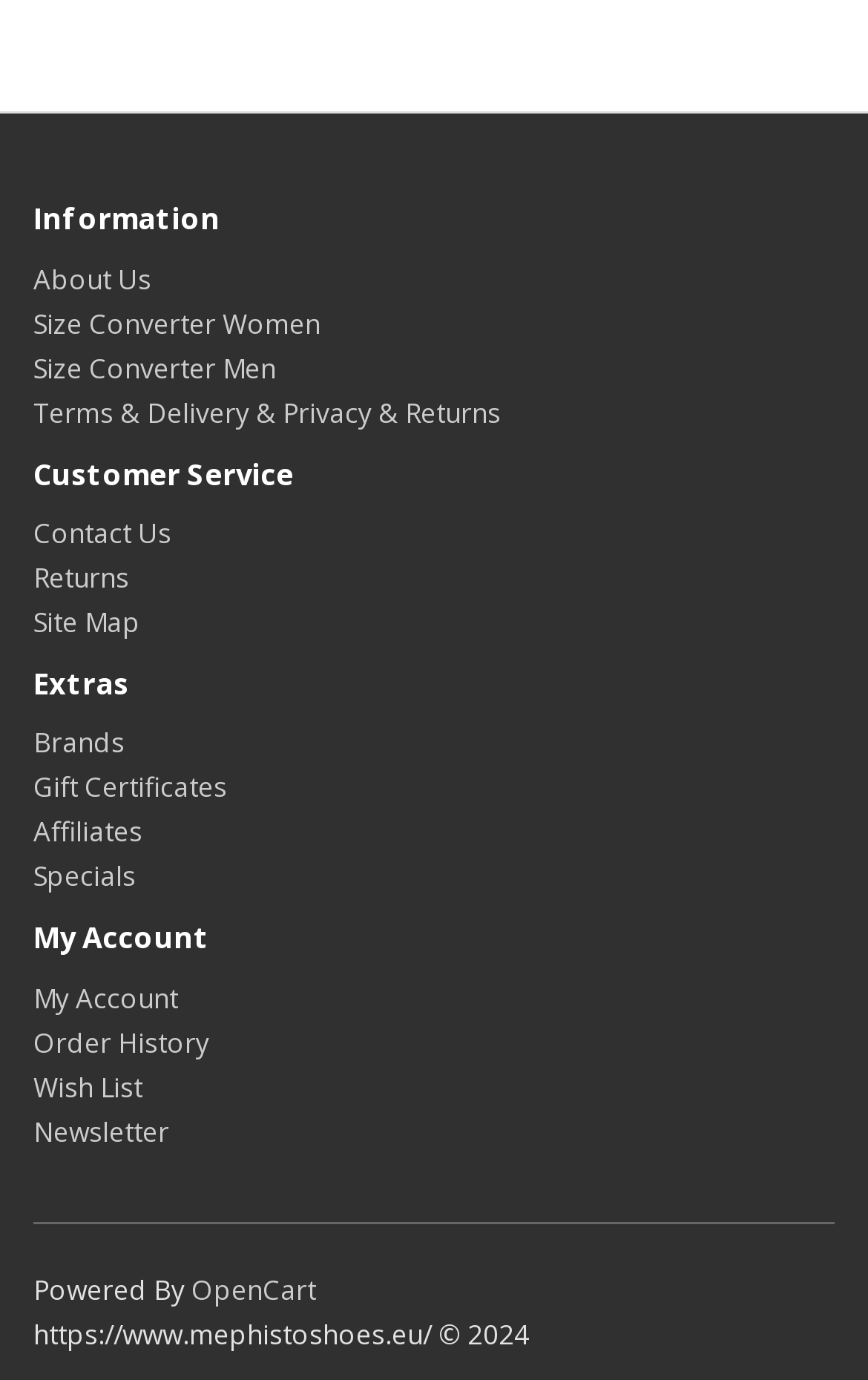How many links are under 'Customer Service'?
Refer to the image and provide a one-word or short phrase answer.

3